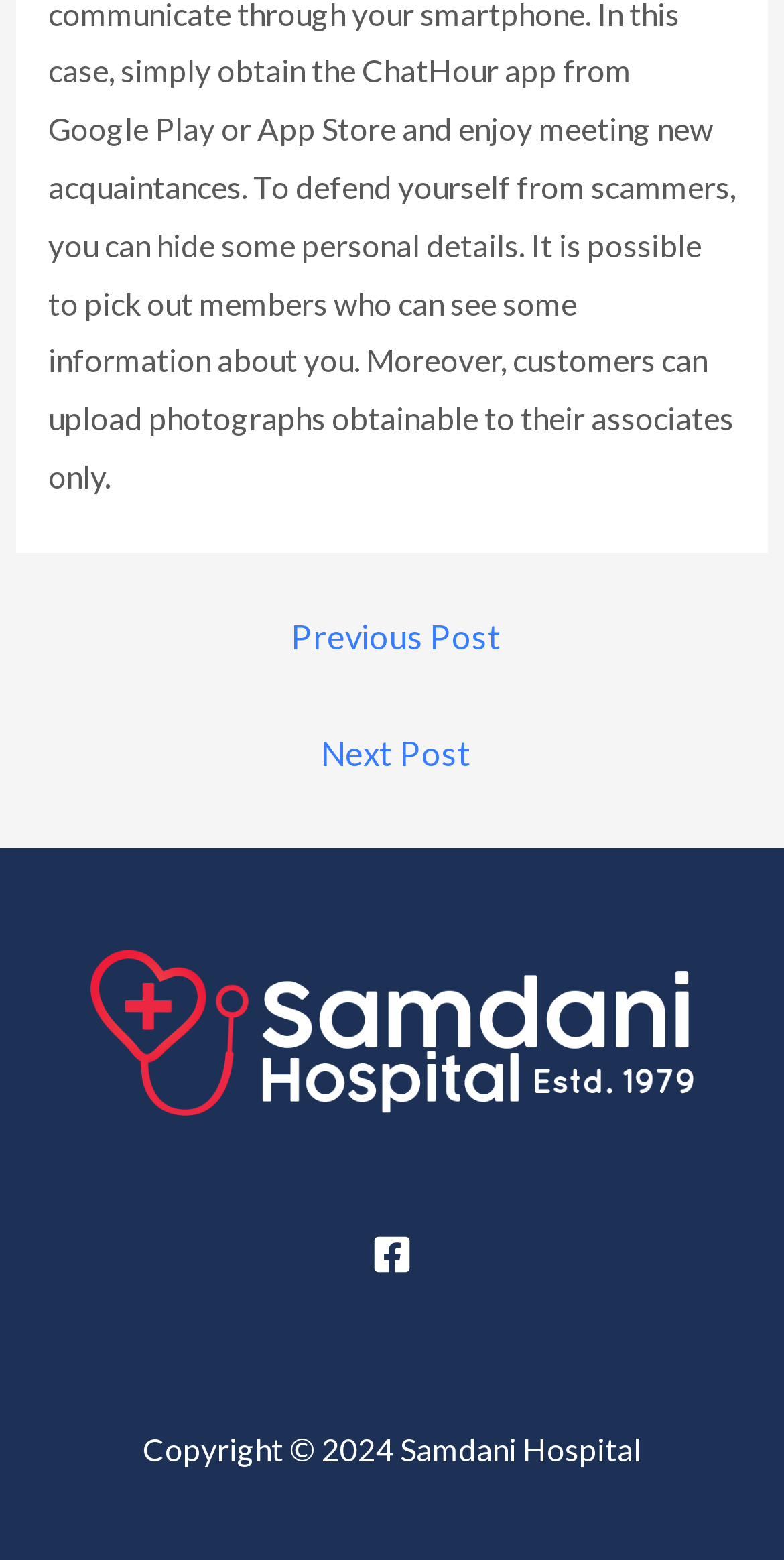What is the function of the 'Post navigation' section?
Please respond to the question with a detailed and well-explained answer.

The 'Post navigation' section contains links to navigate through a series of blog posts or articles, allowing users to move to the previous or next post in the sequence. This section is likely used to facilitate easy navigation through the website's content.